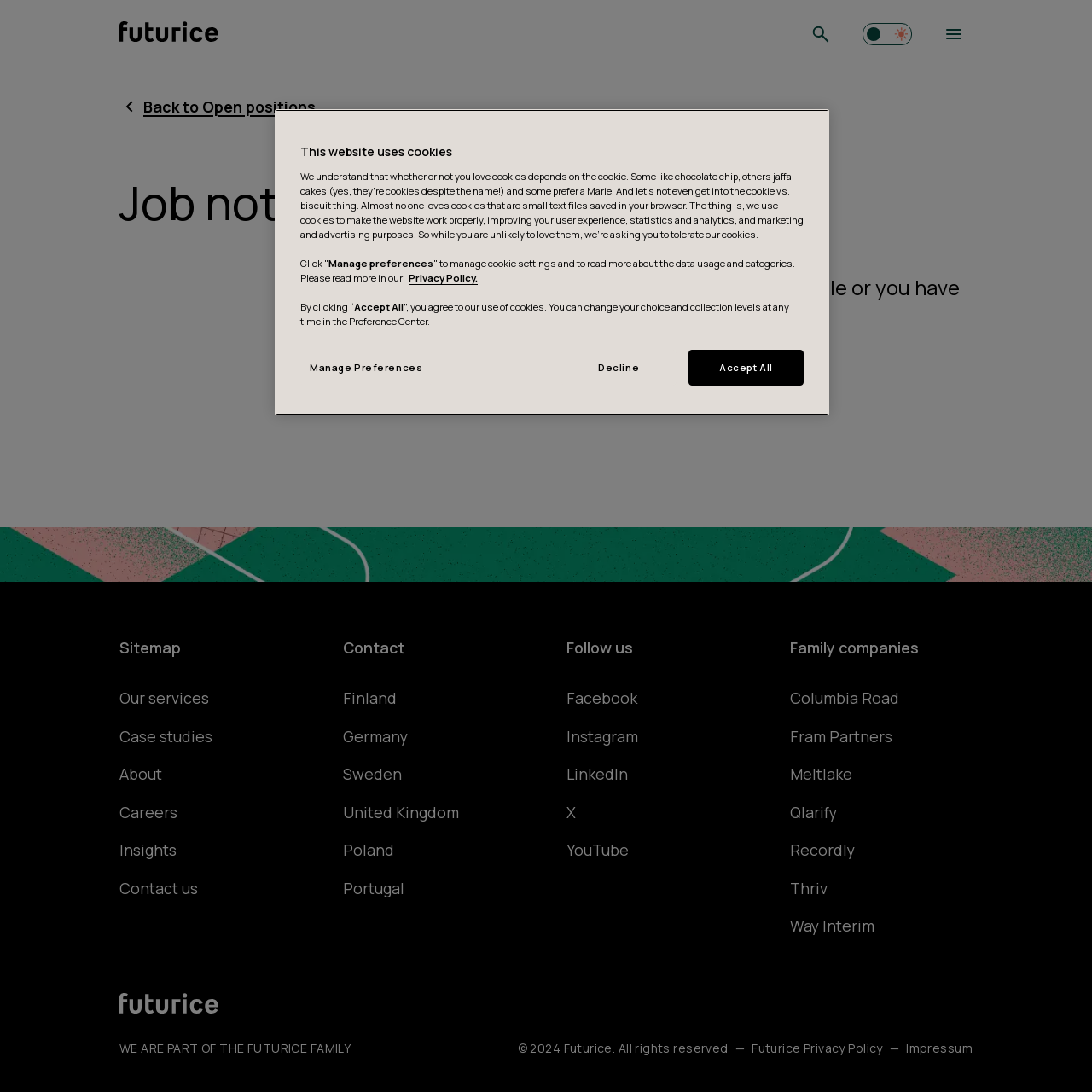Determine the bounding box coordinates for the region that must be clicked to execute the following instruction: "Share this article on Twitter".

None